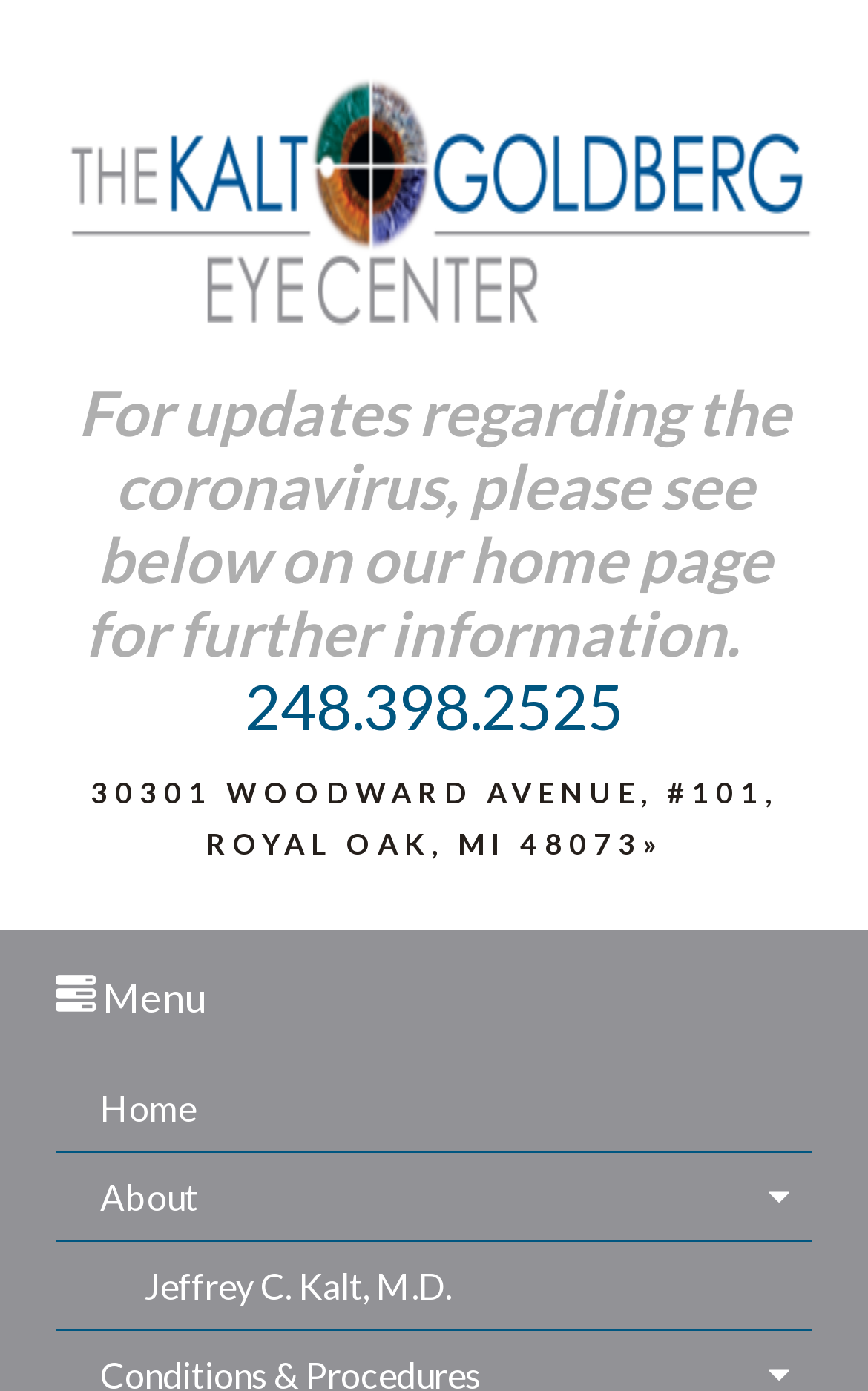Detail the features and information presented on the webpage.

The webpage is about General Ophthalmology at The Kalt Goldberg Eye Center. At the top, there is a logo image of The Kalt Goldberg Eye Center, accompanied by a link with the same name. Below the logo, there is a notice about coronavirus updates, which is displayed prominently on the home page. 

To the right of the notice, there is a phone number, 248.398.2525, provided as a link. Underneath the notice, there is a group of links, including an address, 30301 WOODWARD AVENUE, #101, ROYAL OAK, MI 48073, and a menu icon represented by \ue137. 

Further down, there is a navigation menu with links to different sections of the website, including Home, About, and a link to Jeffrey C. Kalt, M.D.'s page. The navigation menu is aligned to the top-left of the page, with each link stacked vertically below the previous one.